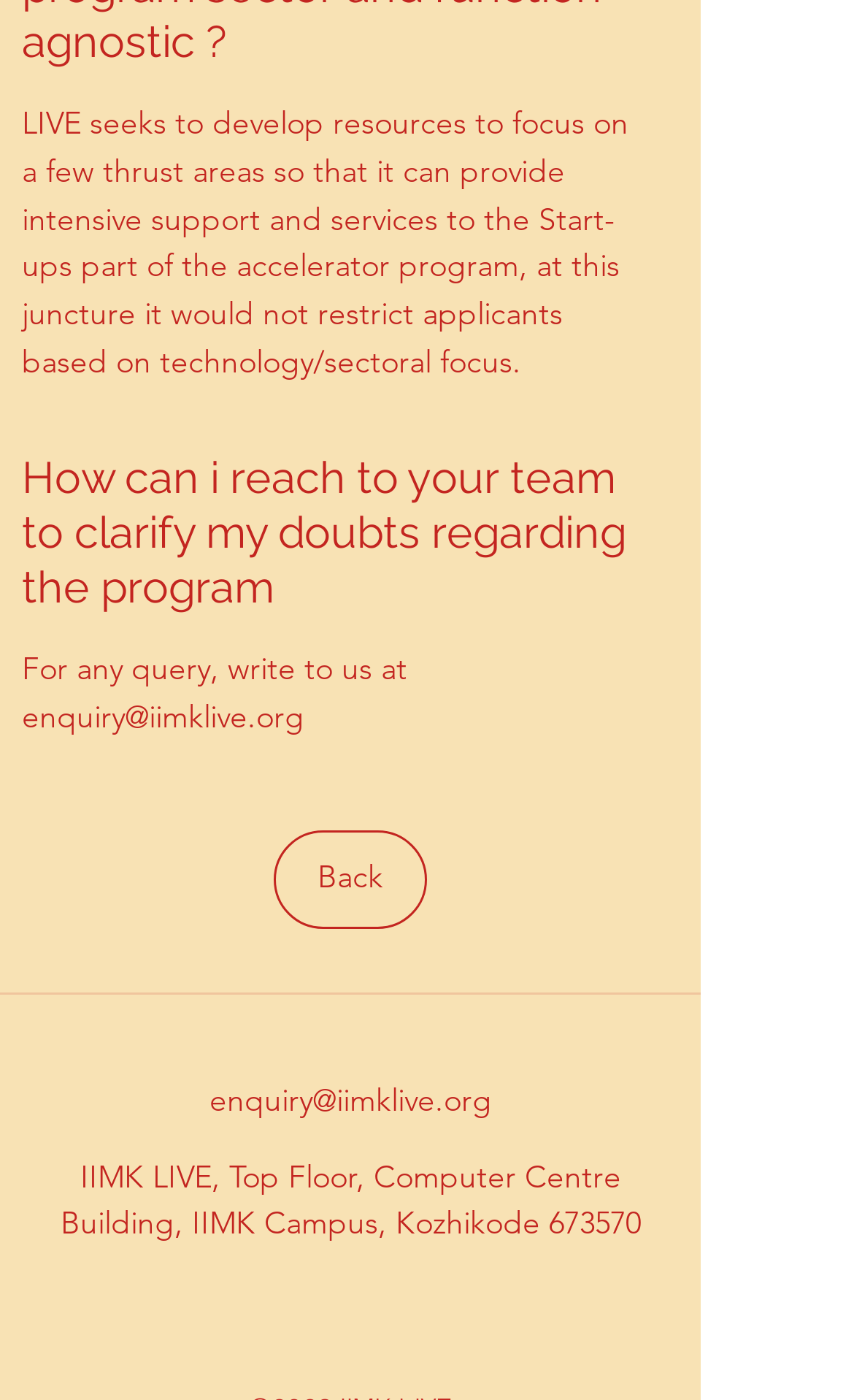What is the address of IIMK LIVE?
Please respond to the question with a detailed and well-explained answer.

The address is mentioned in the paragraph at the bottom of the page, which starts with 'IIMK LIVE, Top Floor, Computer Centre Building' and provides the full address.